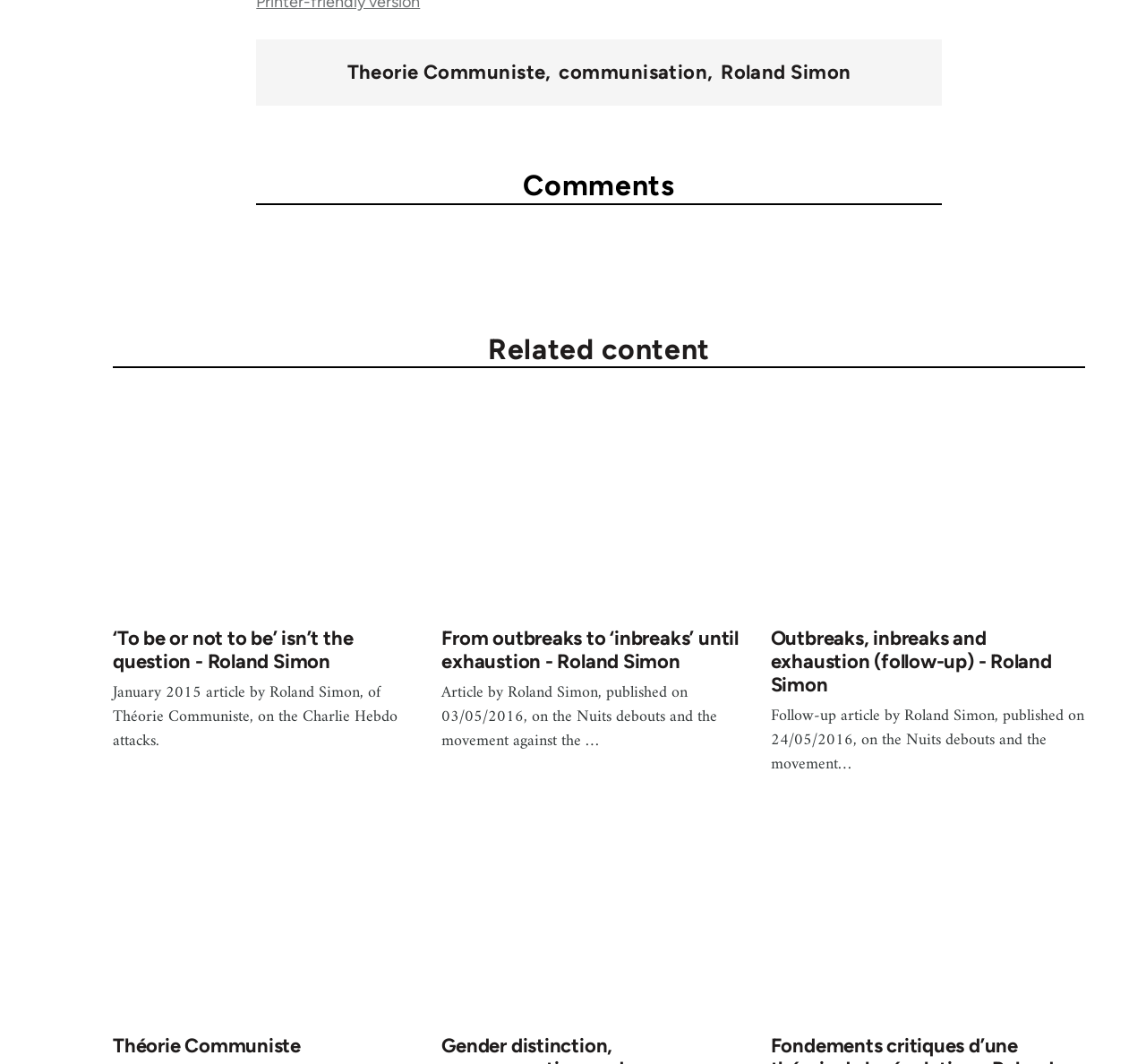Please indicate the bounding box coordinates for the clickable area to complete the following task: "View the related content". The coordinates should be specified as four float numbers between 0 and 1, i.e., [left, top, right, bottom].

[0.098, 0.312, 0.947, 0.346]